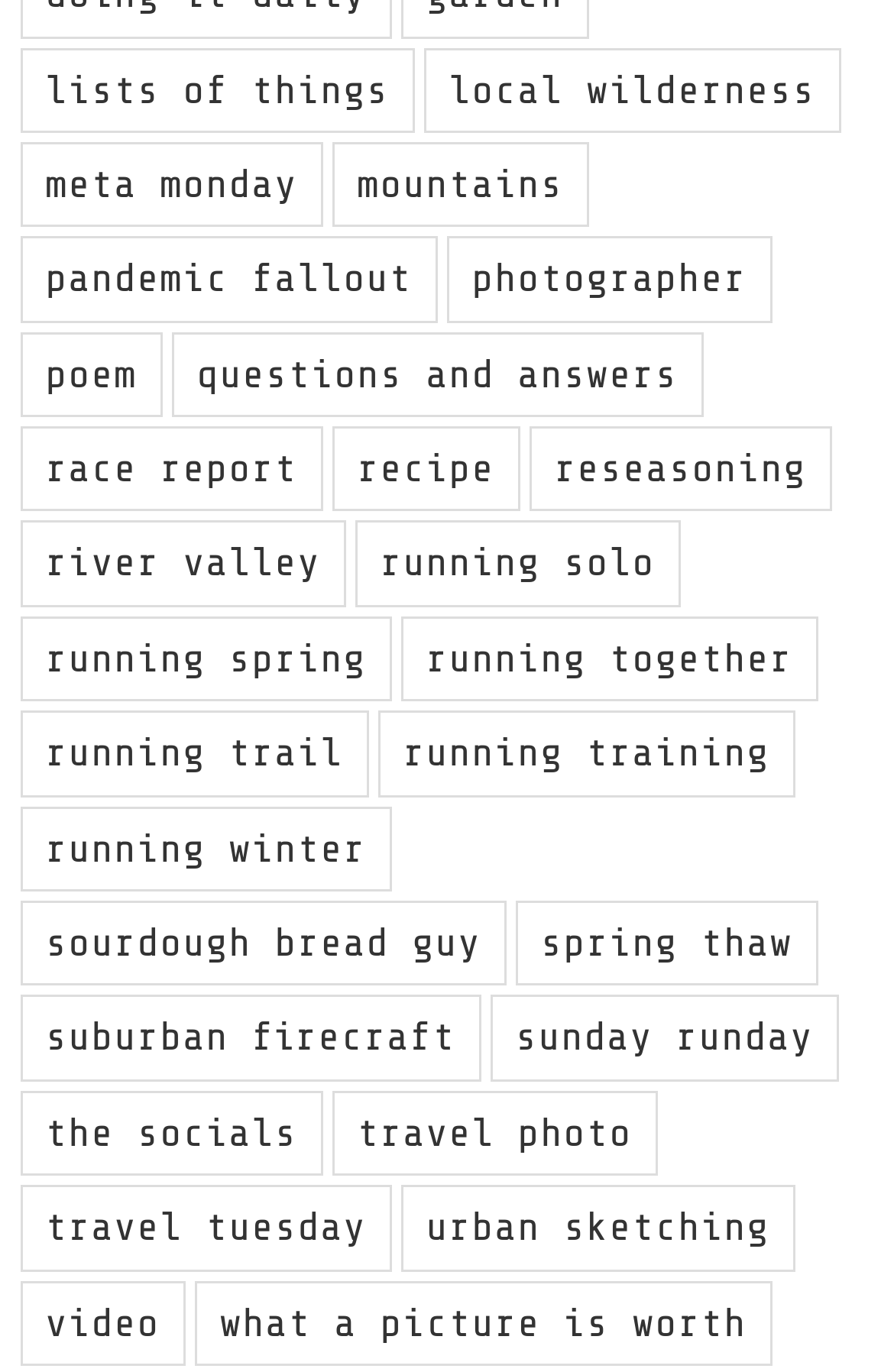Kindly determine the bounding box coordinates for the area that needs to be clicked to execute this instruction: "read the poem".

[0.023, 0.242, 0.182, 0.304]